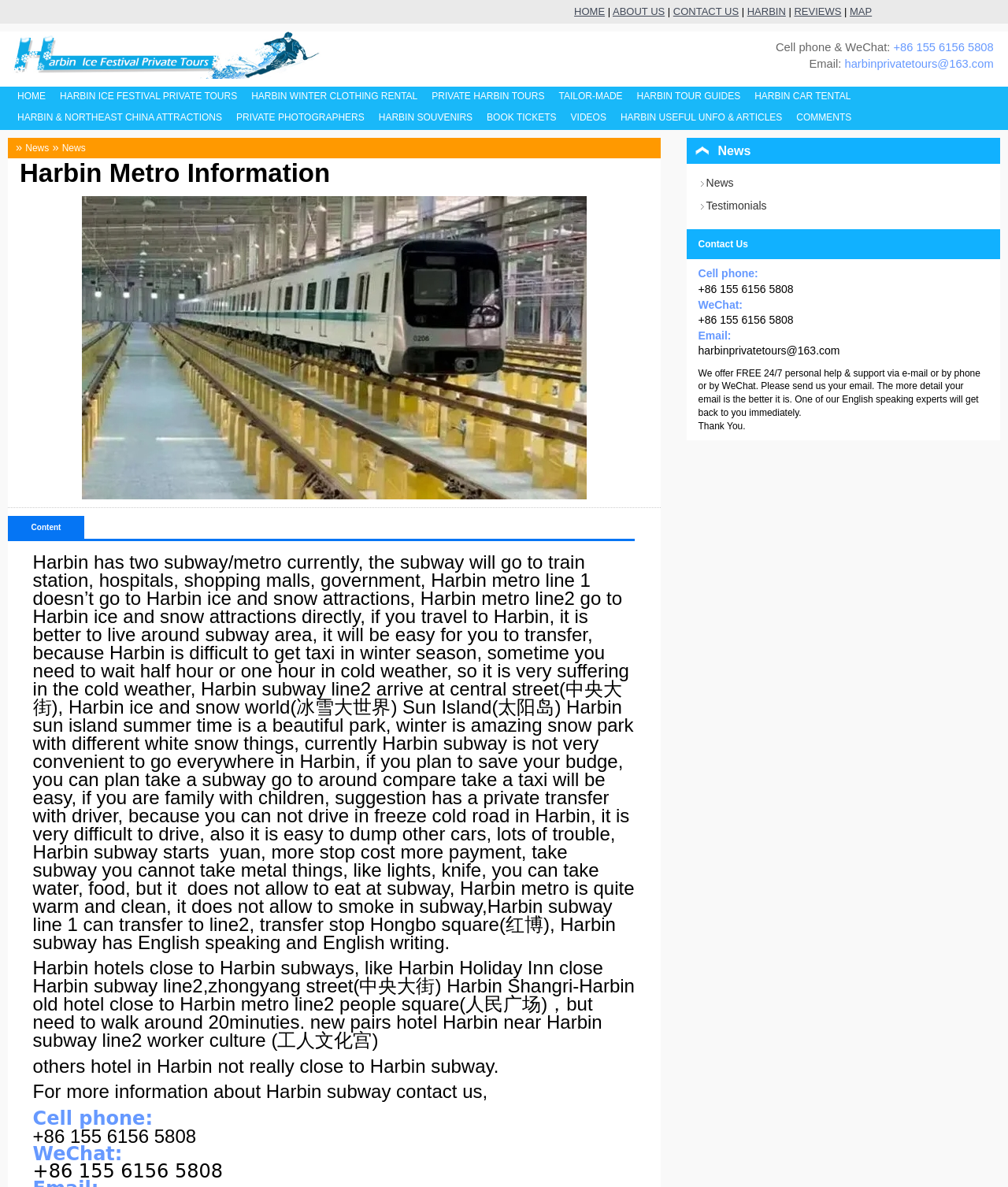Pinpoint the bounding box coordinates of the element you need to click to execute the following instruction: "Click on 'HOME'". The bounding box should be represented by four float numbers between 0 and 1, in the format [left, top, right, bottom].

[0.57, 0.005, 0.6, 0.015]